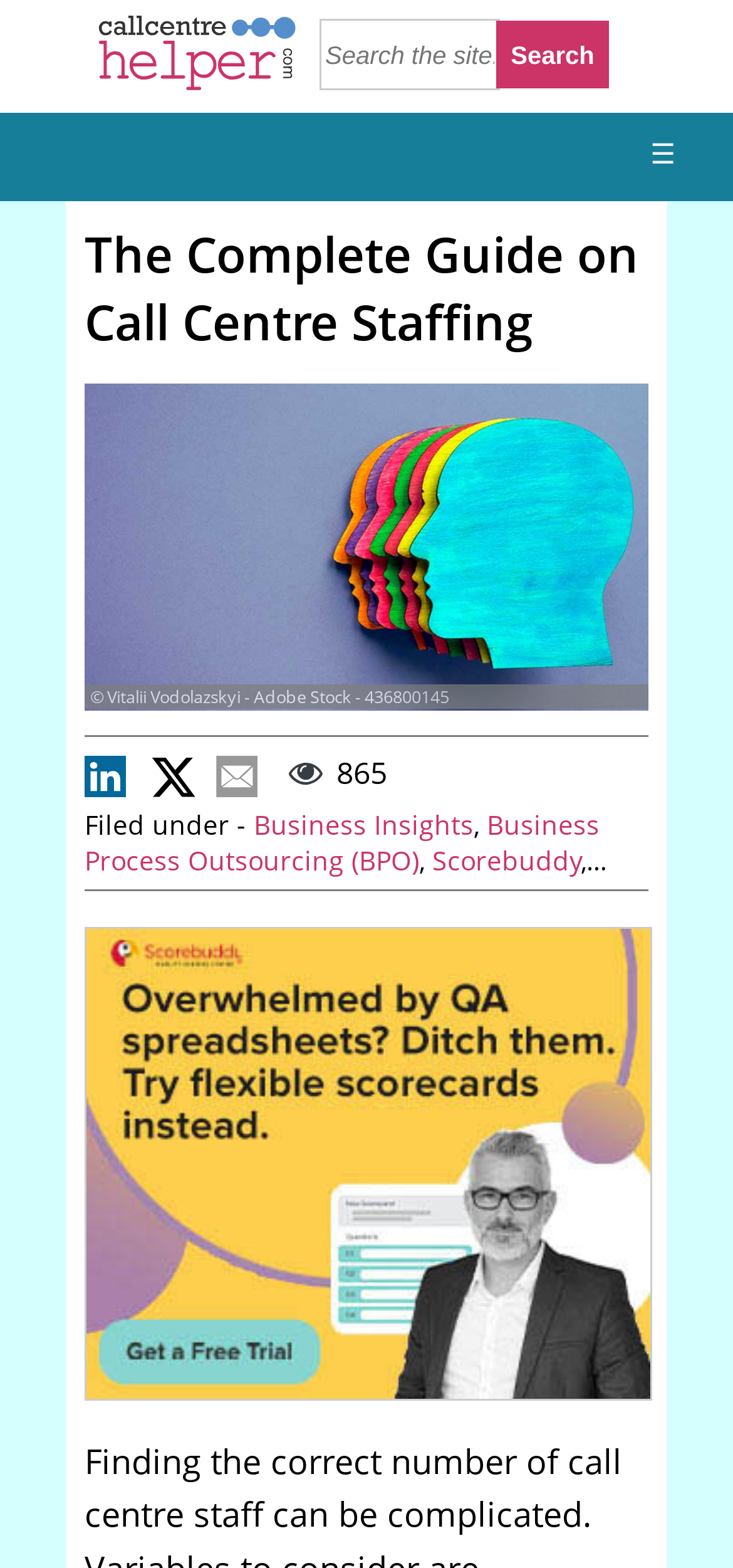What is the color of the wooden head?
Look at the image and provide a detailed response to the question.

I inferred this answer by looking at the image description 'Wooden head with different colors' which is located below the main heading.